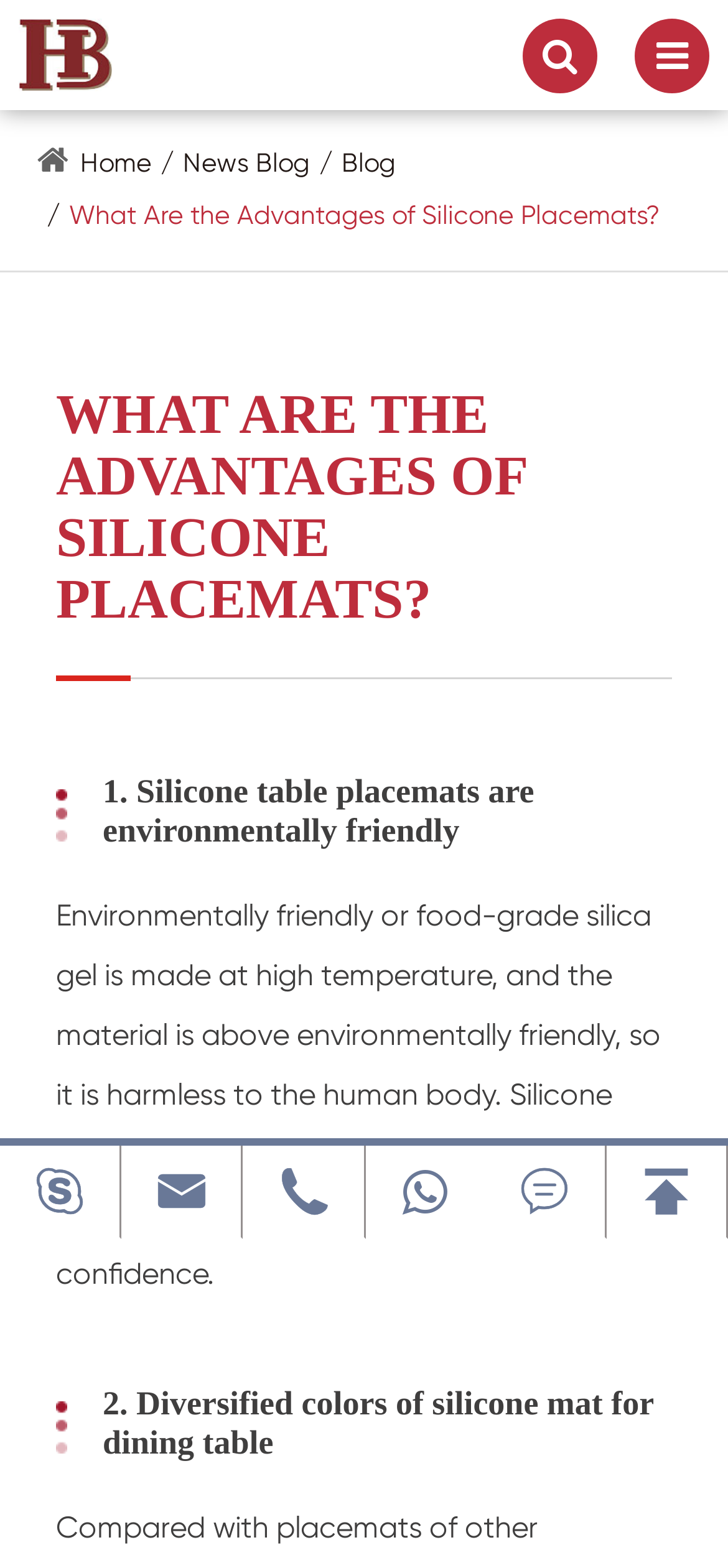Describe all the visual and textual components of the webpage comprehensively.

The webpage is about the advantages of silicone placemats, specifically highlighting their environmental friendliness and diversified colors. At the top left corner, there is a logo of Yangjiang Bohao Enterprise Company, accompanied by a link to the company's website. Below the logo, there are four navigation links: "Home", "News Blog", "Blog", and the current page "What Are the Advantages of Silicone Placemats?".

The main content of the webpage is divided into sections, each with a heading. The first section, "WHAT ARE THE ADVANTAGES OF SILICONE PLACEMATS?", is followed by a subheading "1. Silicone table placemats are environmentally friendly", which is accompanied by a paragraph of text explaining the environmental benefits of silicone placemats. 

Further down the page, there is another subheading "2. Diversified colors of silicone mat for dining table". At the bottom of the page, there are several social media links, including WhatsApp, and a phone number "0662-3137588" for contact.